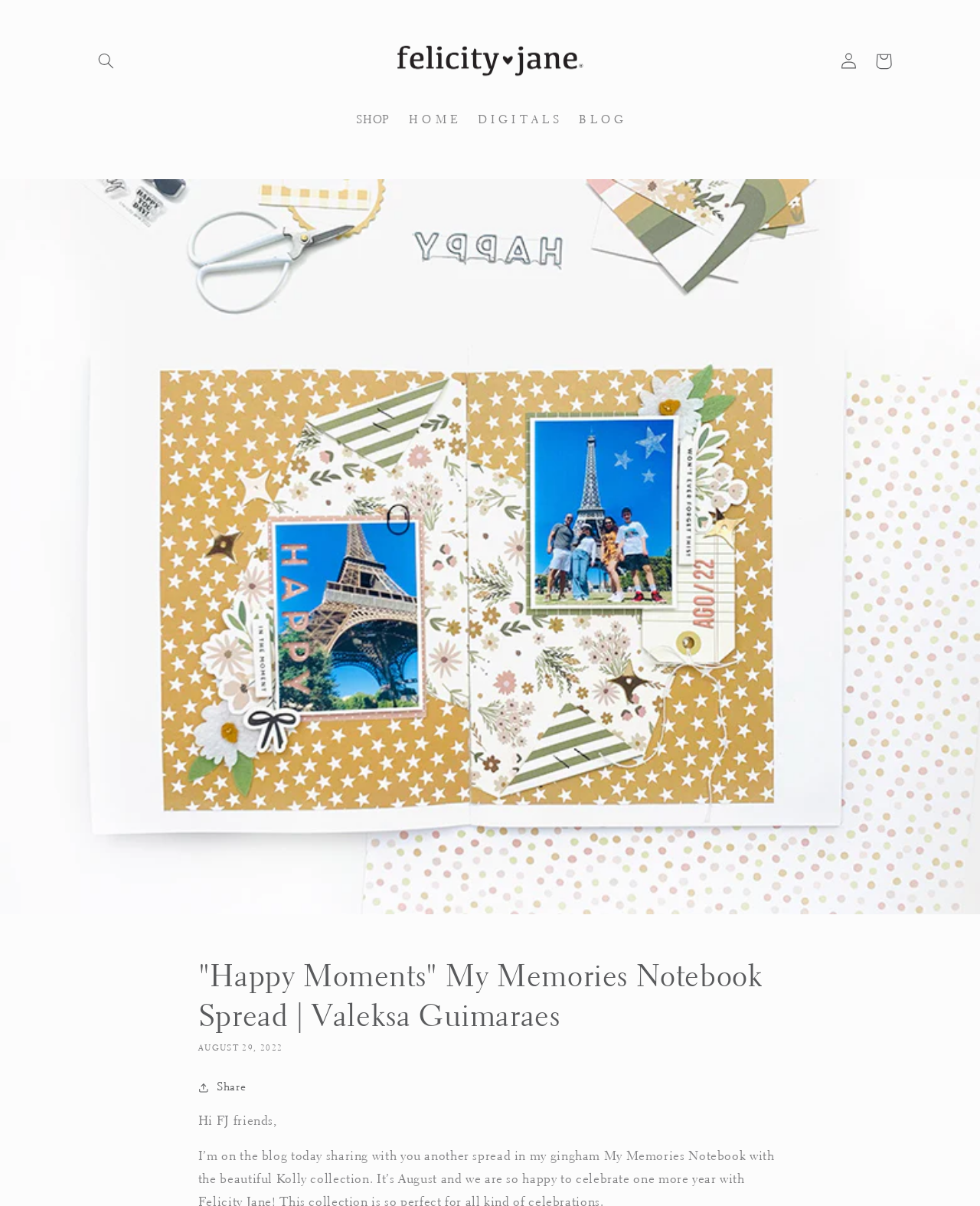Locate the bounding box coordinates of the area you need to click to fulfill this instruction: 'Go to the SHOP page'. The coordinates must be in the form of four float numbers ranging from 0 to 1: [left, top, right, bottom].

[0.354, 0.085, 0.407, 0.113]